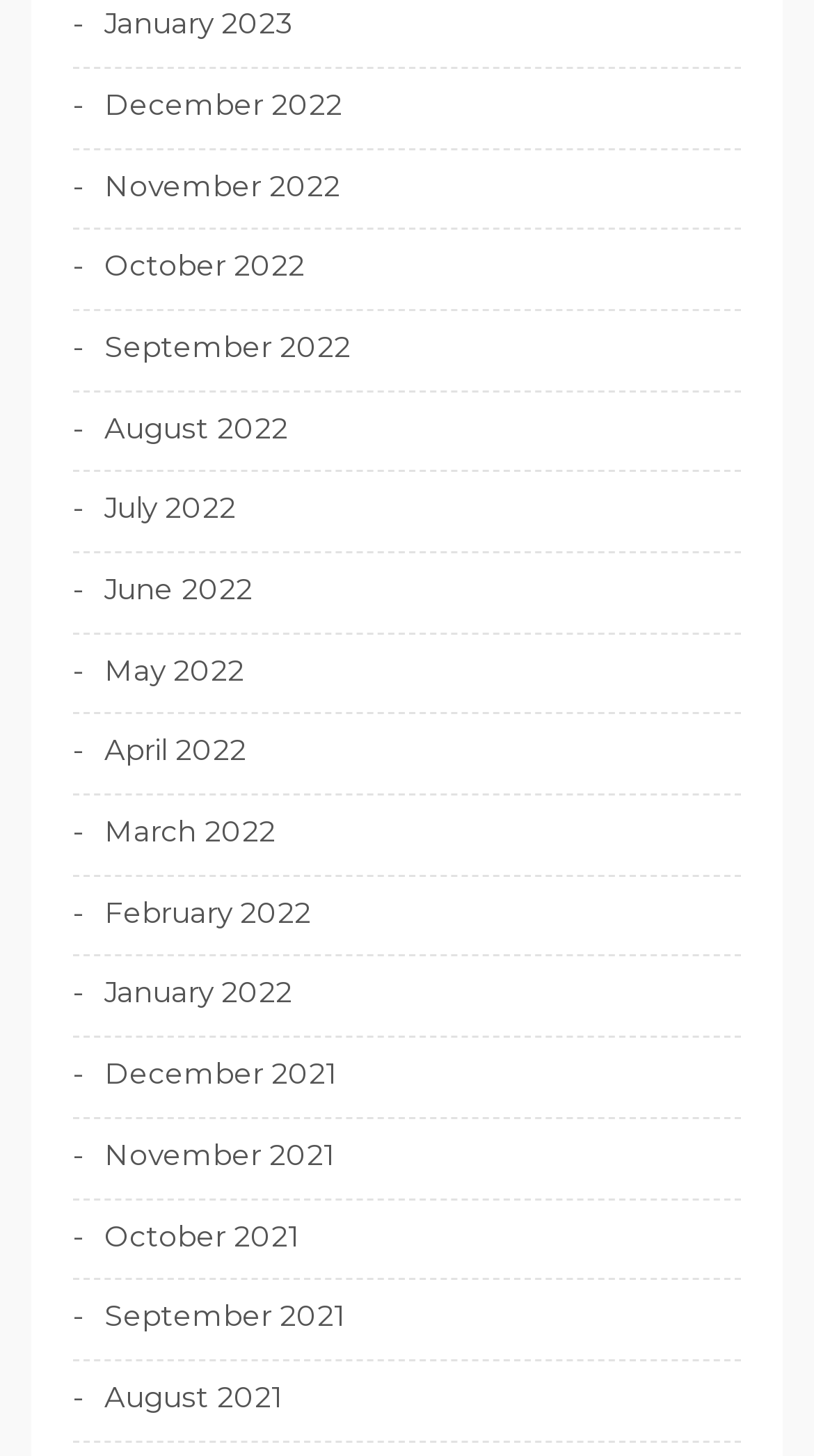Provide the bounding box coordinates of the HTML element this sentence describes: "August 2022". The bounding box coordinates consist of four float numbers between 0 and 1, i.e., [left, top, right, bottom].

[0.09, 0.279, 0.354, 0.309]